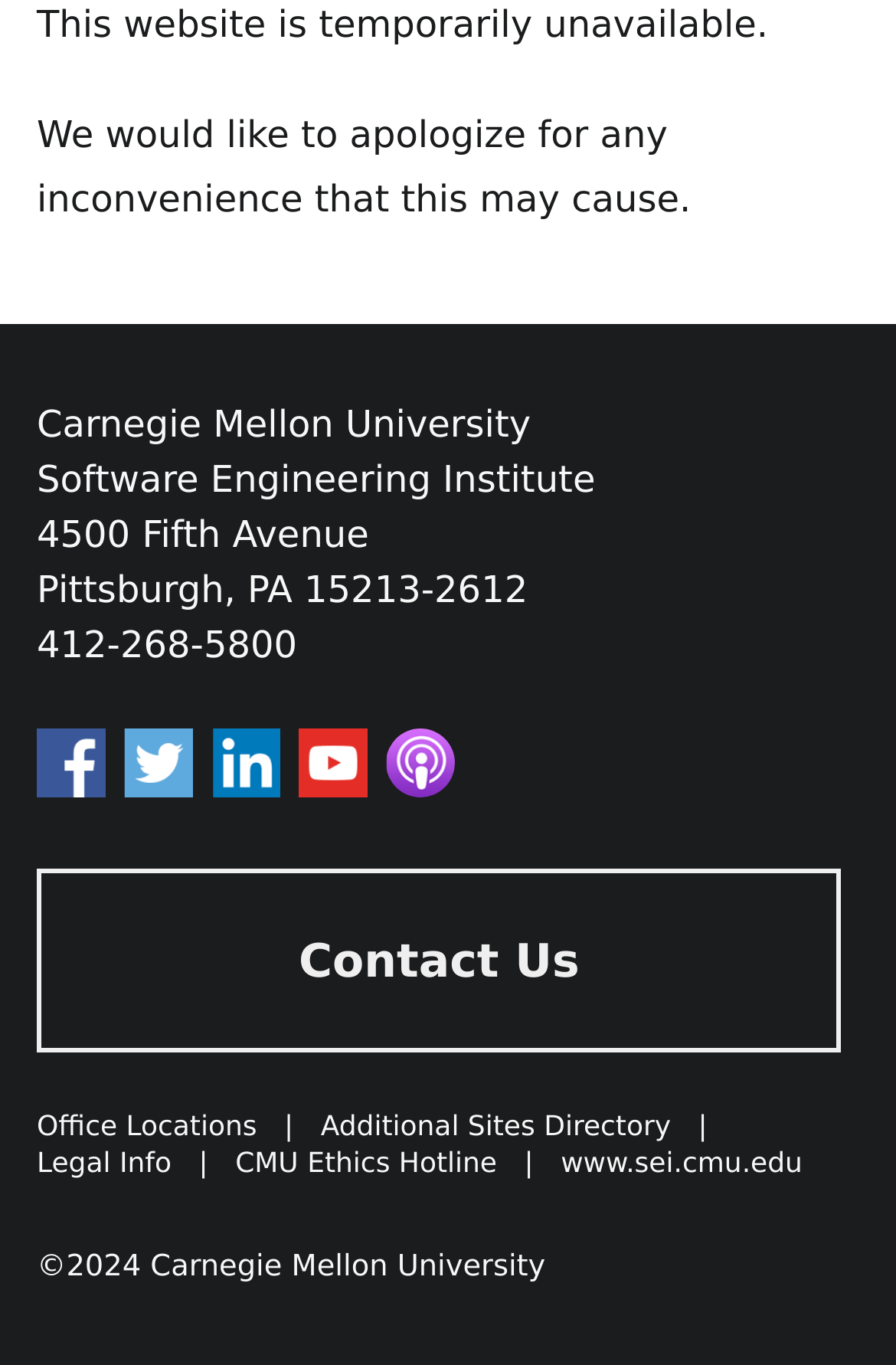Locate the UI element that matches the description Contact Us in the webpage screenshot. Return the bounding box coordinates in the format (top-left x, top-left y, bottom-right x, bottom-right y), with values ranging from 0 to 1.

[0.041, 0.636, 0.939, 0.771]